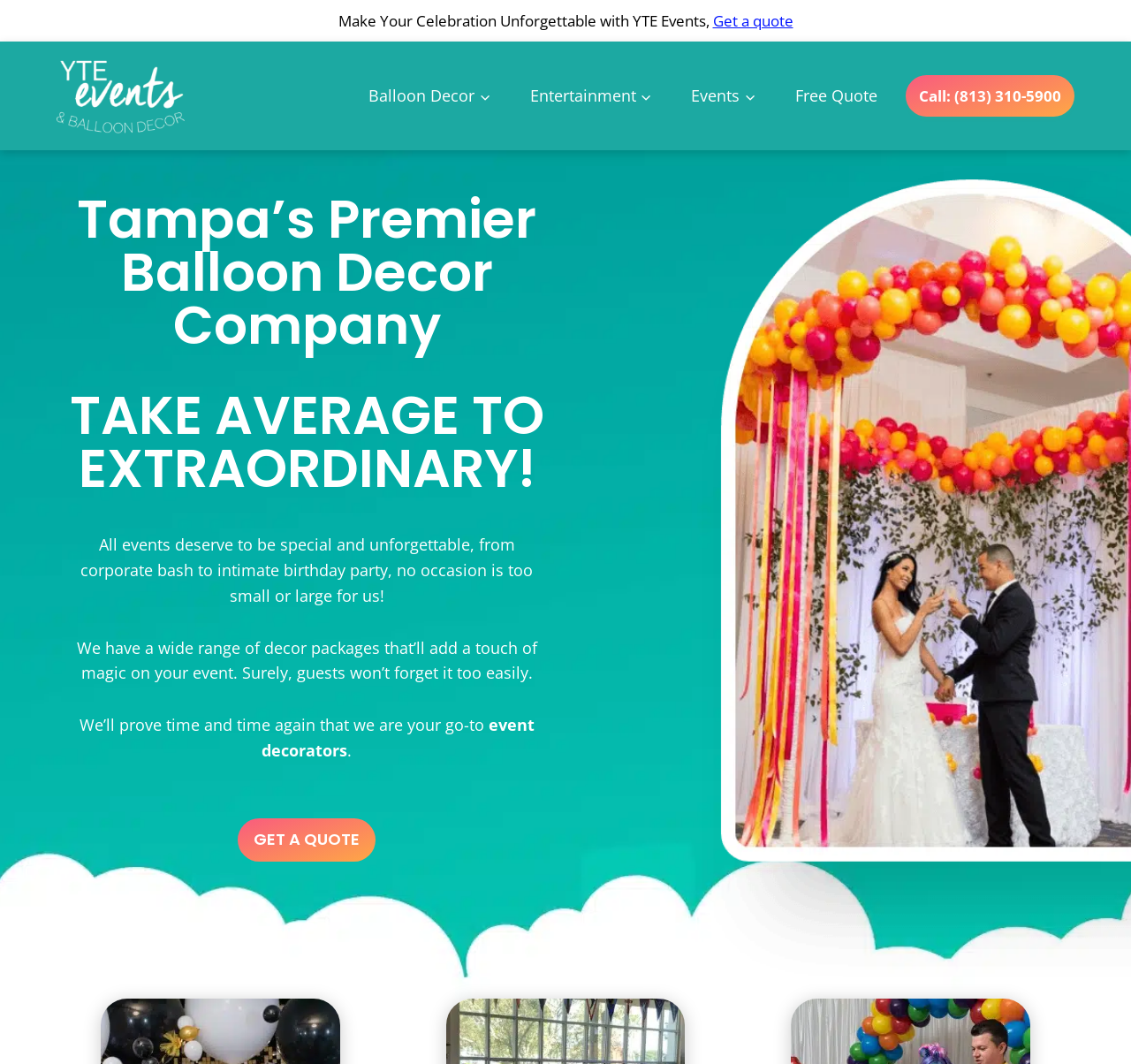Given the description: "aria-label="YTEevents"", determine the bounding box coordinates of the UI element. The coordinates should be formatted as four float numbers between 0 and 1, [left, top, right, bottom].

[0.05, 0.052, 0.163, 0.129]